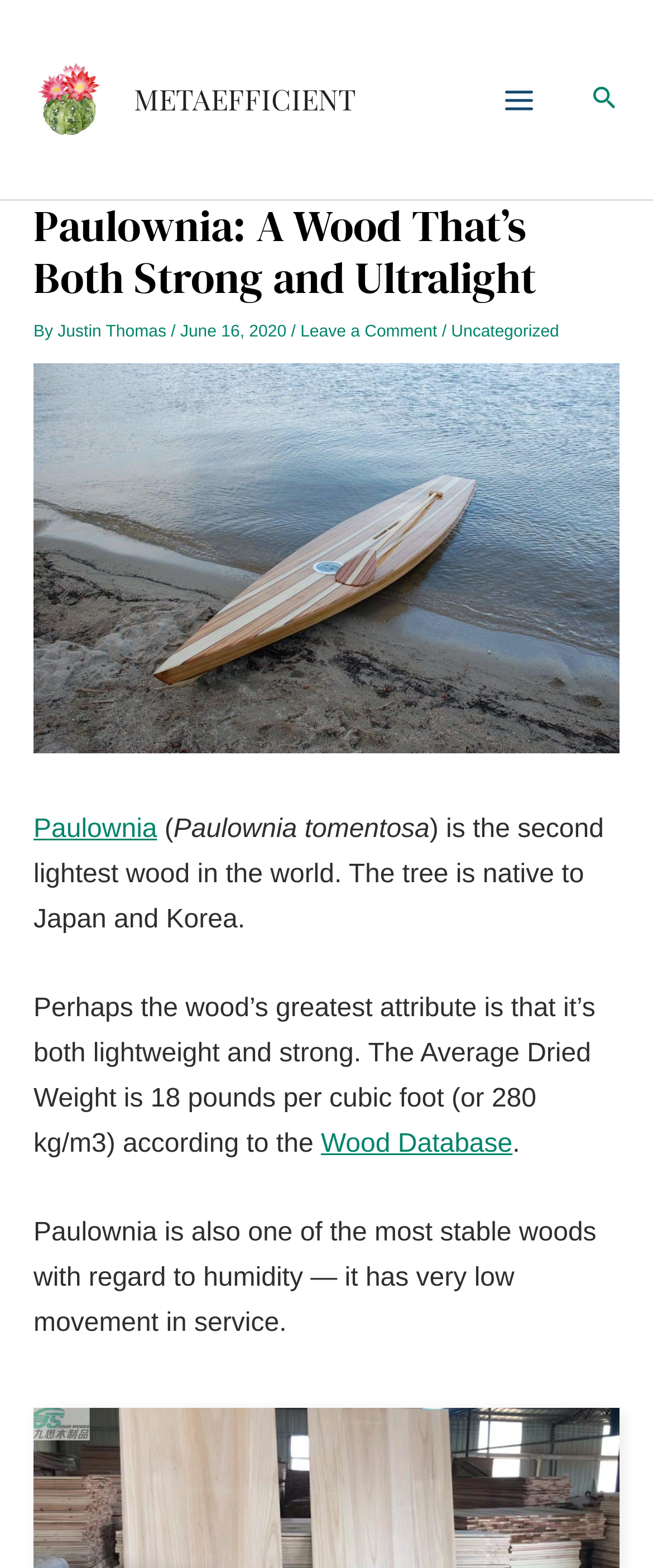Locate the bounding box coordinates of the segment that needs to be clicked to meet this instruction: "Search for something".

[0.903, 0.053, 0.949, 0.074]